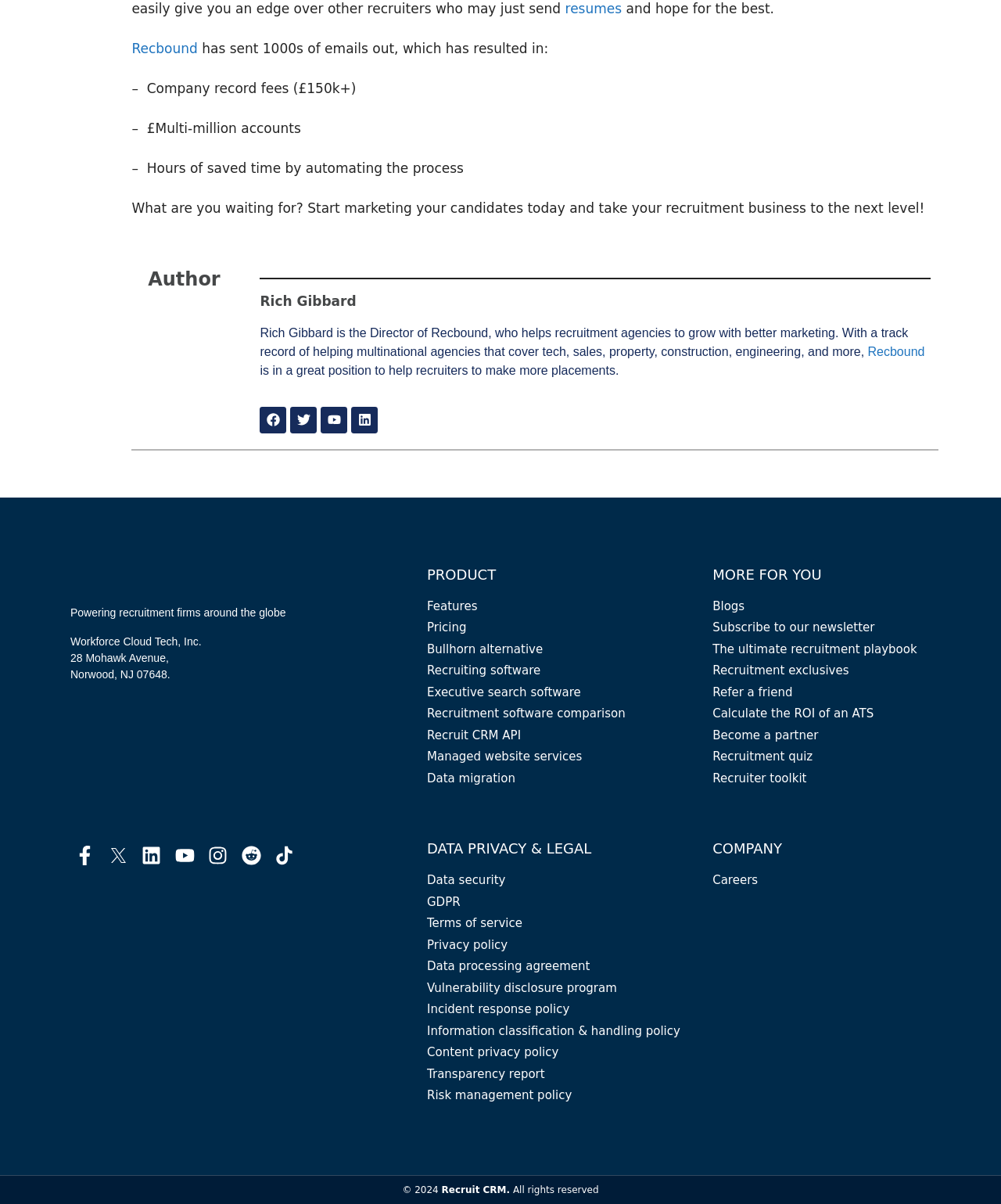What is the location of the company?
Based on the visual, give a brief answer using one word or a short phrase.

Norwood, NJ 07648